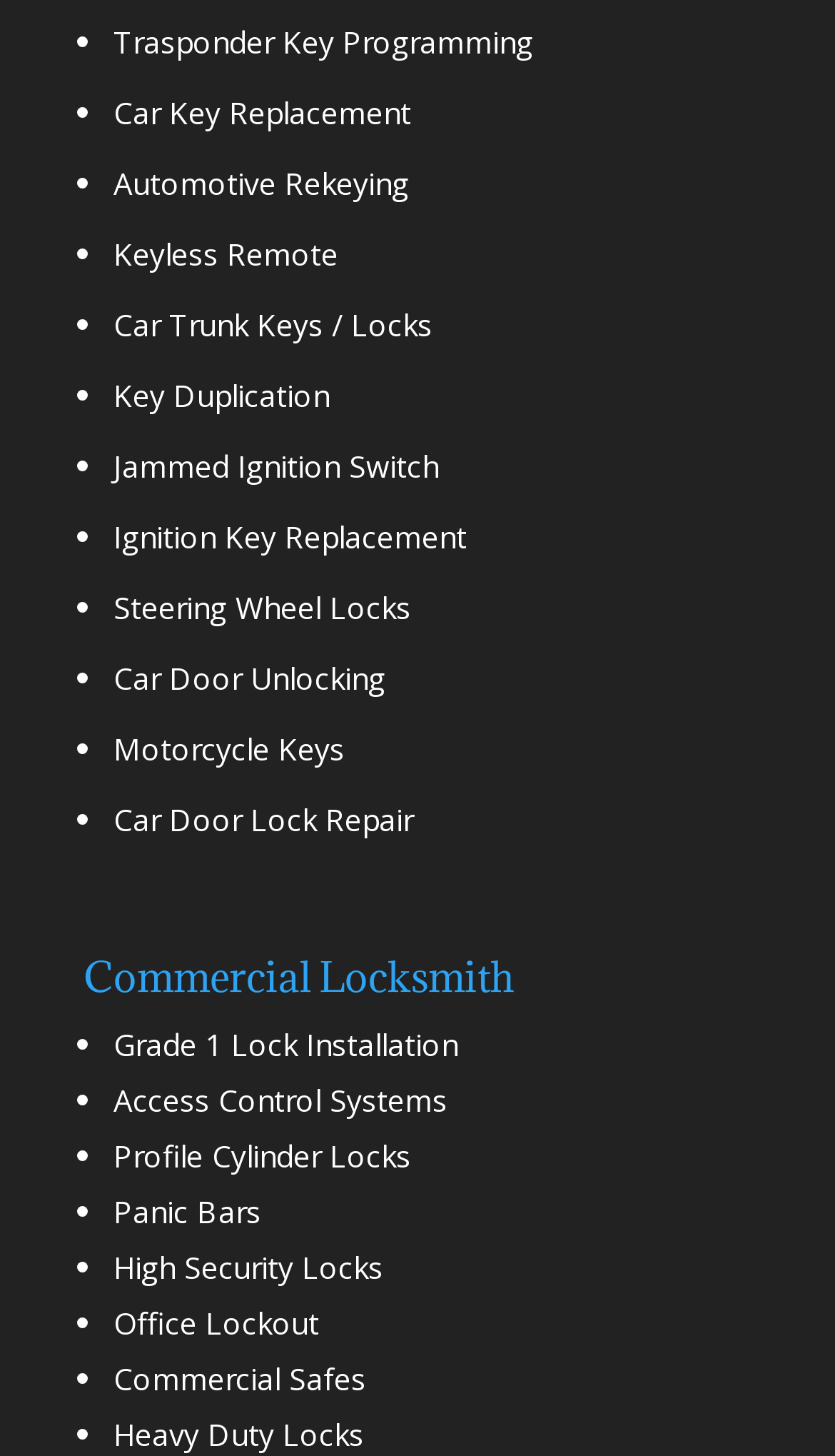Could you find the bounding box coordinates of the clickable area to complete this instruction: "Explore Grade 1 Lock Installation"?

[0.136, 0.704, 0.549, 0.732]